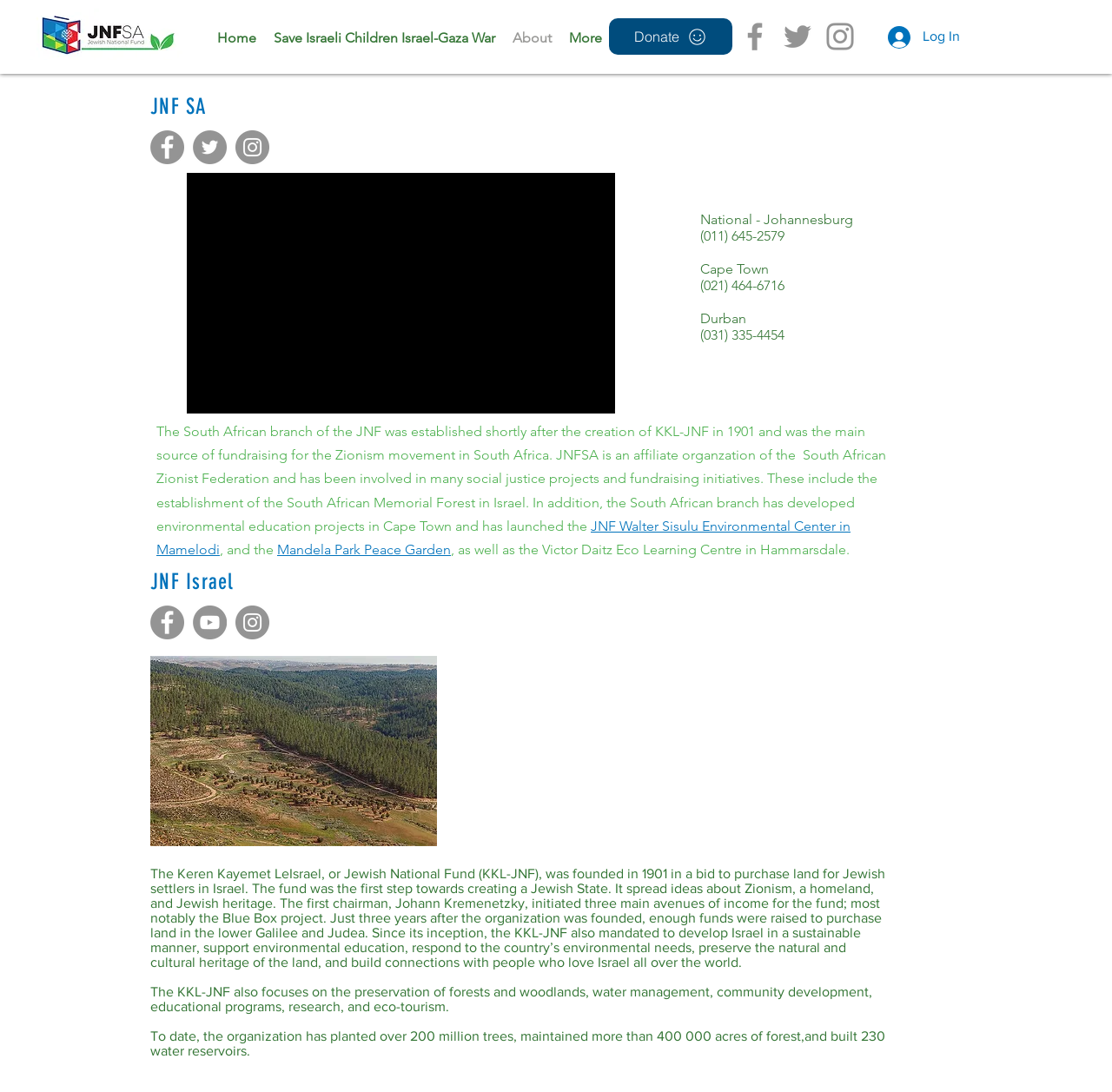Please determine the bounding box coordinates of the clickable area required to carry out the following instruction: "Click the 'Donate' button". The coordinates must be four float numbers between 0 and 1, represented as [left, top, right, bottom].

[0.548, 0.017, 0.659, 0.05]